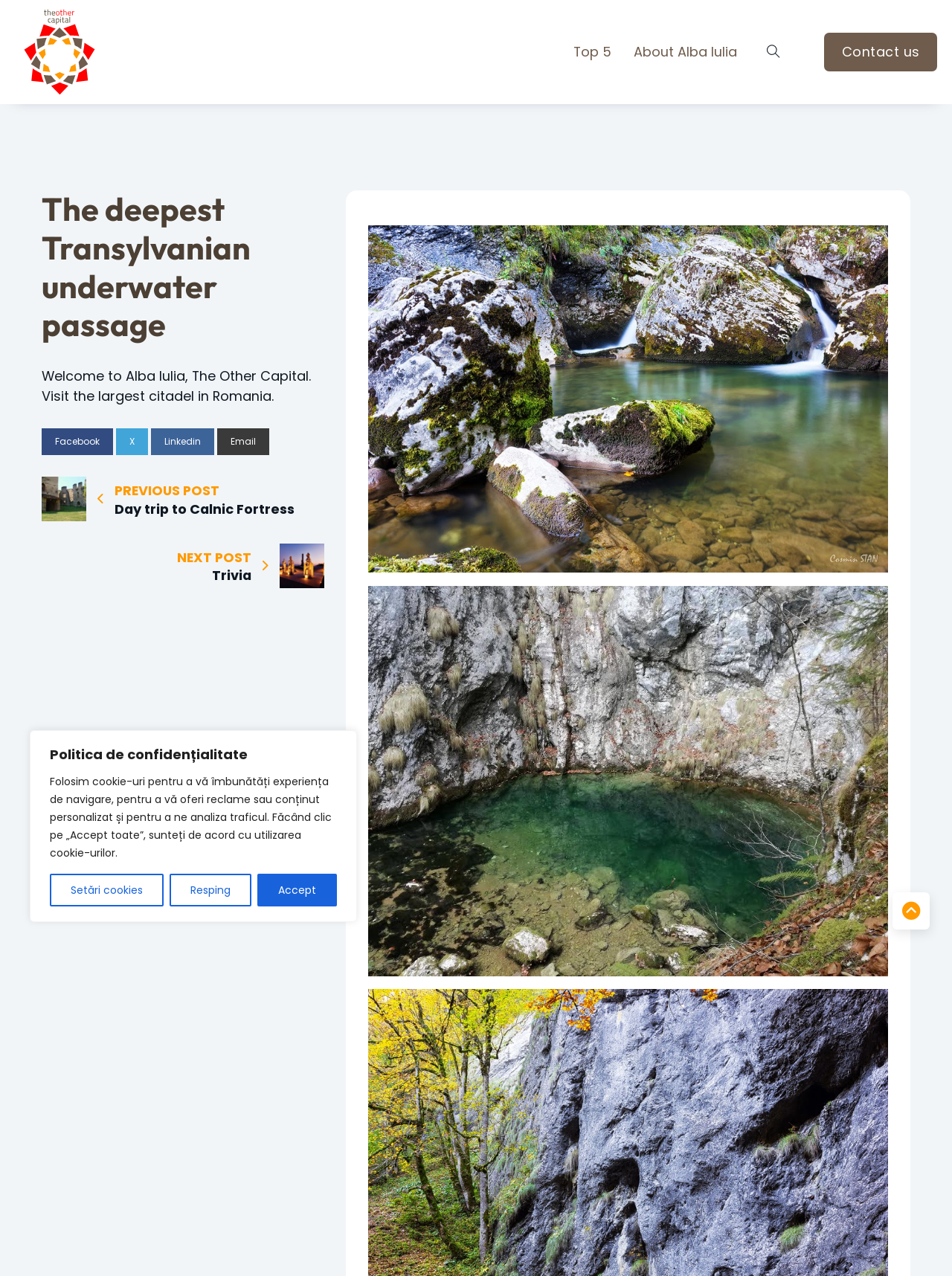Offer a thorough description of the webpage.

This webpage is about visiting Alba Iulia, a city in Romania. At the top, there is a logo on the left and a navigation menu on the right with links to "Top 5", "About Alba Iulia", and "Contact us". Below the navigation menu, there is a heading that reads "The deepest Transylvanian underwater passage" and a brief introduction to Alba Iulia.

On the left side of the page, there are social media links to share the content on Facebook, X, LinkedIn, and via email. Below these links, there is a post navigation section with links to the previous post, "Day trip to Calnic Fortress", and the next post, "Trivia".

The main content of the page is divided into two sections, each containing an image attributed to Cosmin Stan. The images take up most of the page's width and are positioned in the middle of the page. There is no text accompanying the images, but the meta description mentions Izbucul Tăuz, a blue-green eye of water on the bottom of a dazzling cliff, which might be related to the images.

At the bottom of the page, there is a cookie policy notification with buttons to accept or decline cookies. There is also a progress bar at the very top of the page, indicating the reading progress. A "Back to top" link is hidden at the bottom right corner of the page.